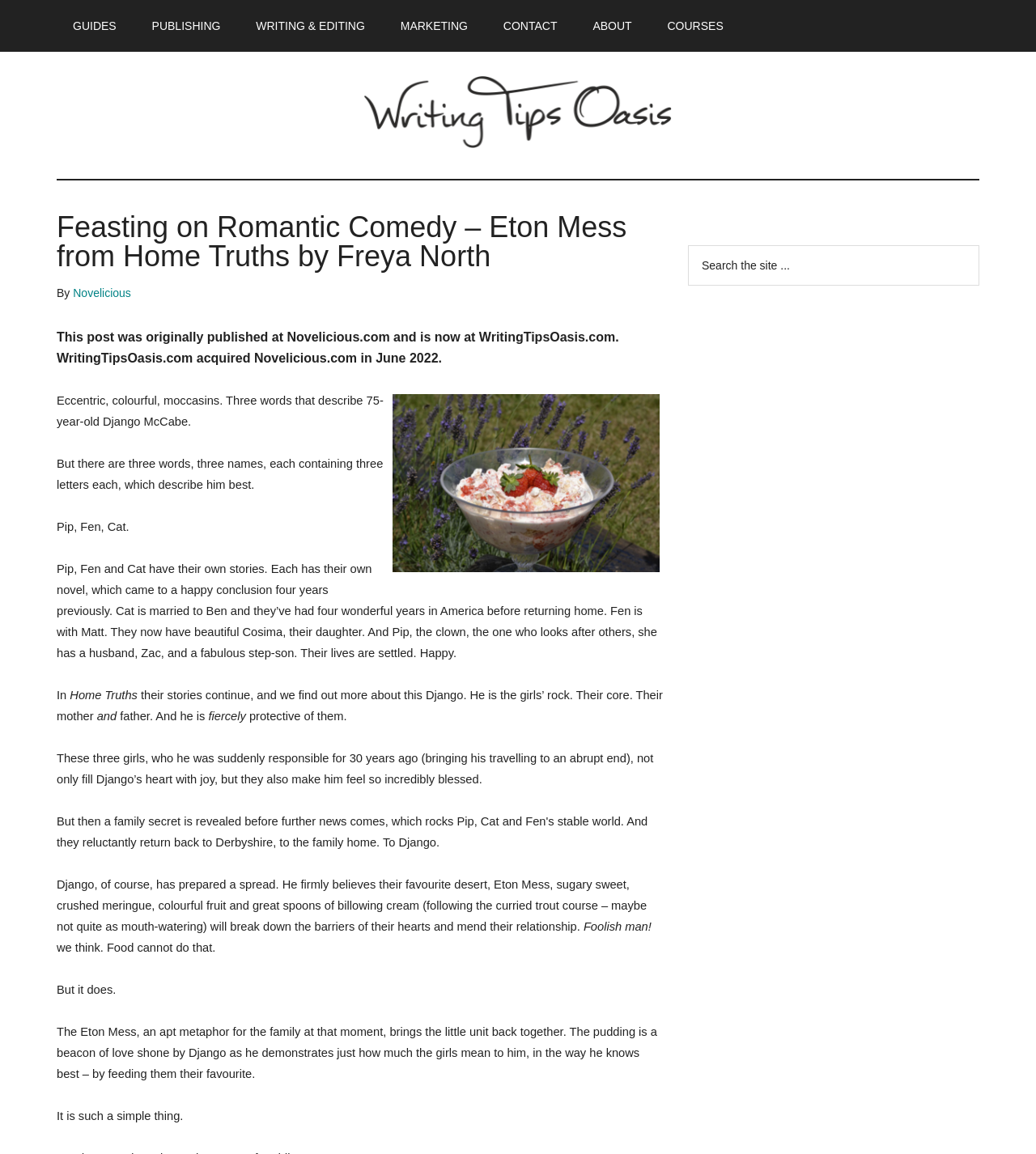Analyze the image and provide a detailed answer to the question: What is the name of the website?

The name of the website can be found in the top-left corner of the webpage, where it says 'Writing Tips Oasis - A website dedicated to helping writers to write and publish books.'